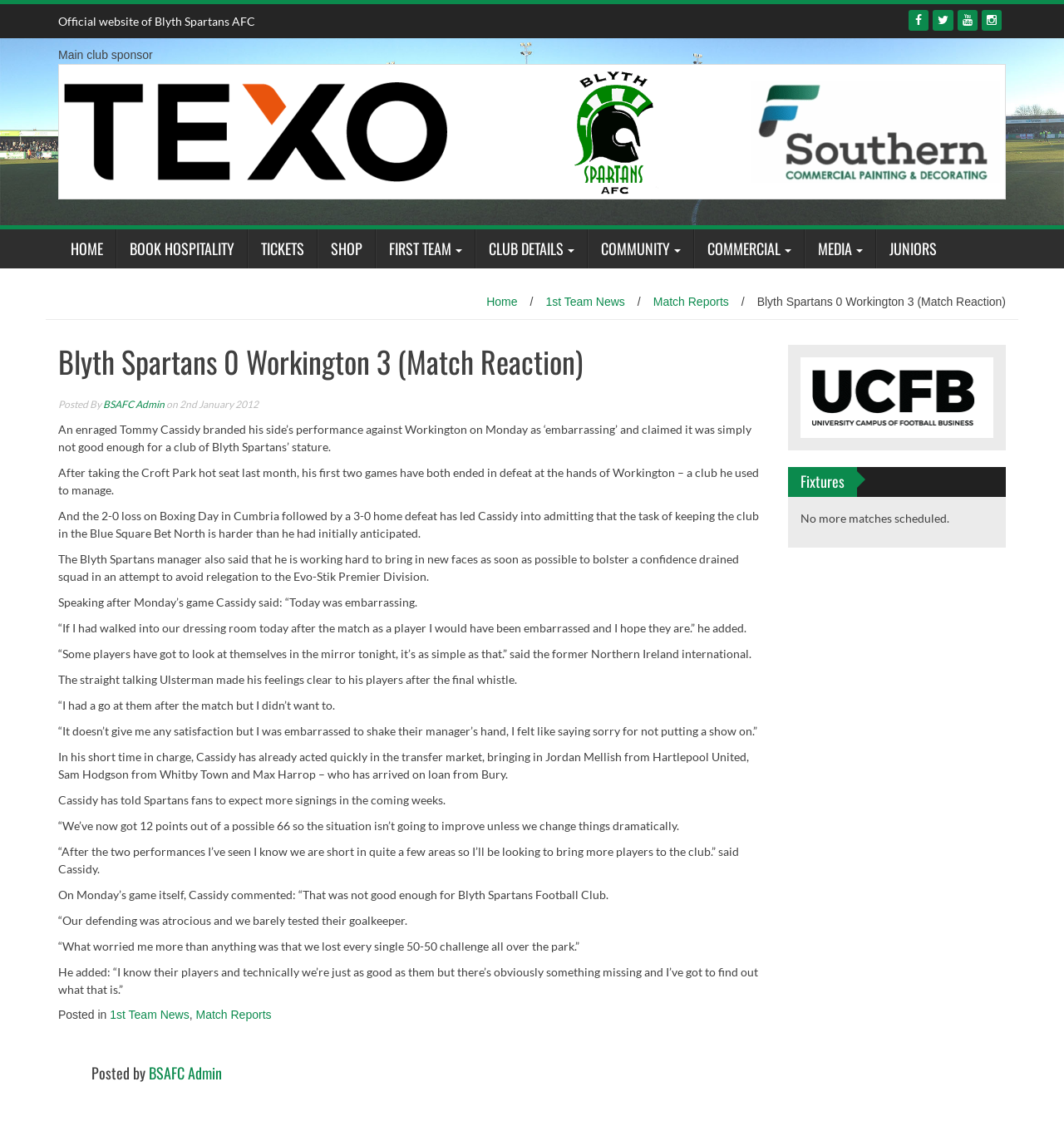What is the name of the football club's website?
Please answer using one word or phrase, based on the screenshot.

Blyth Spartans AFC